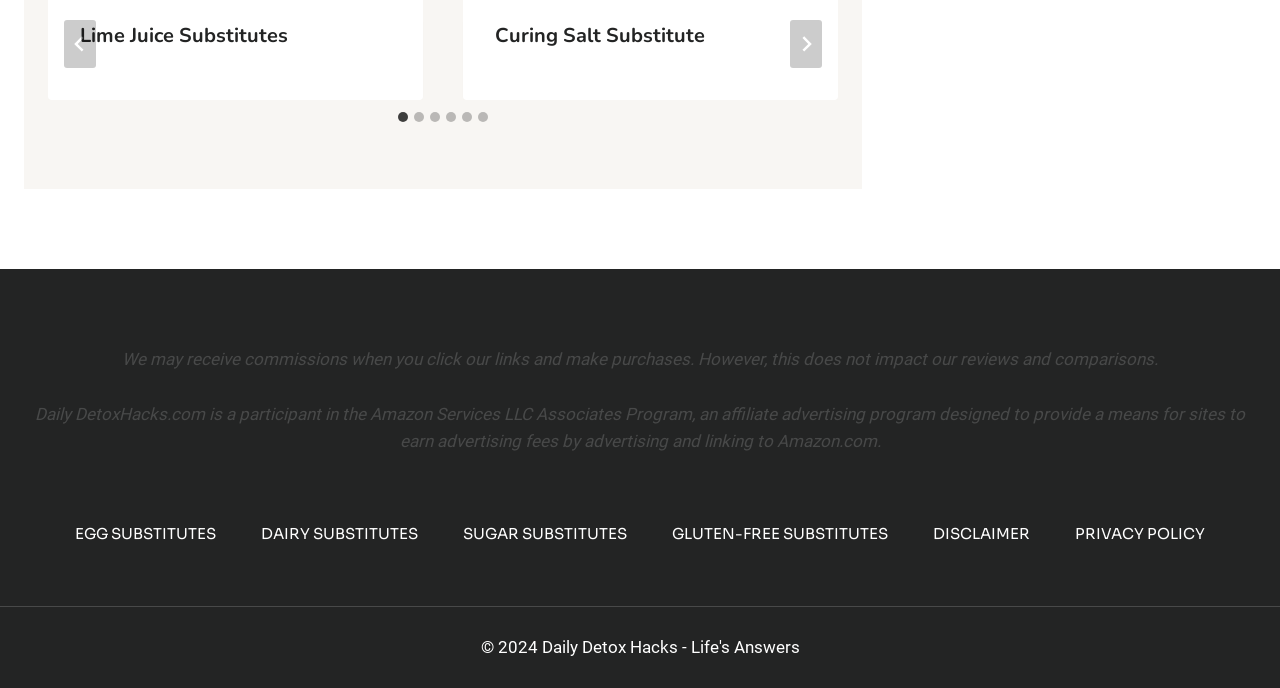What is the topic of the first heading on the webpage?
Provide a thorough and detailed answer to the question.

The first heading element on the webpage has the text 'Lime Juice Substitutes', which suggests that the topic of the first section on the webpage is related to substitutes for lime juice.